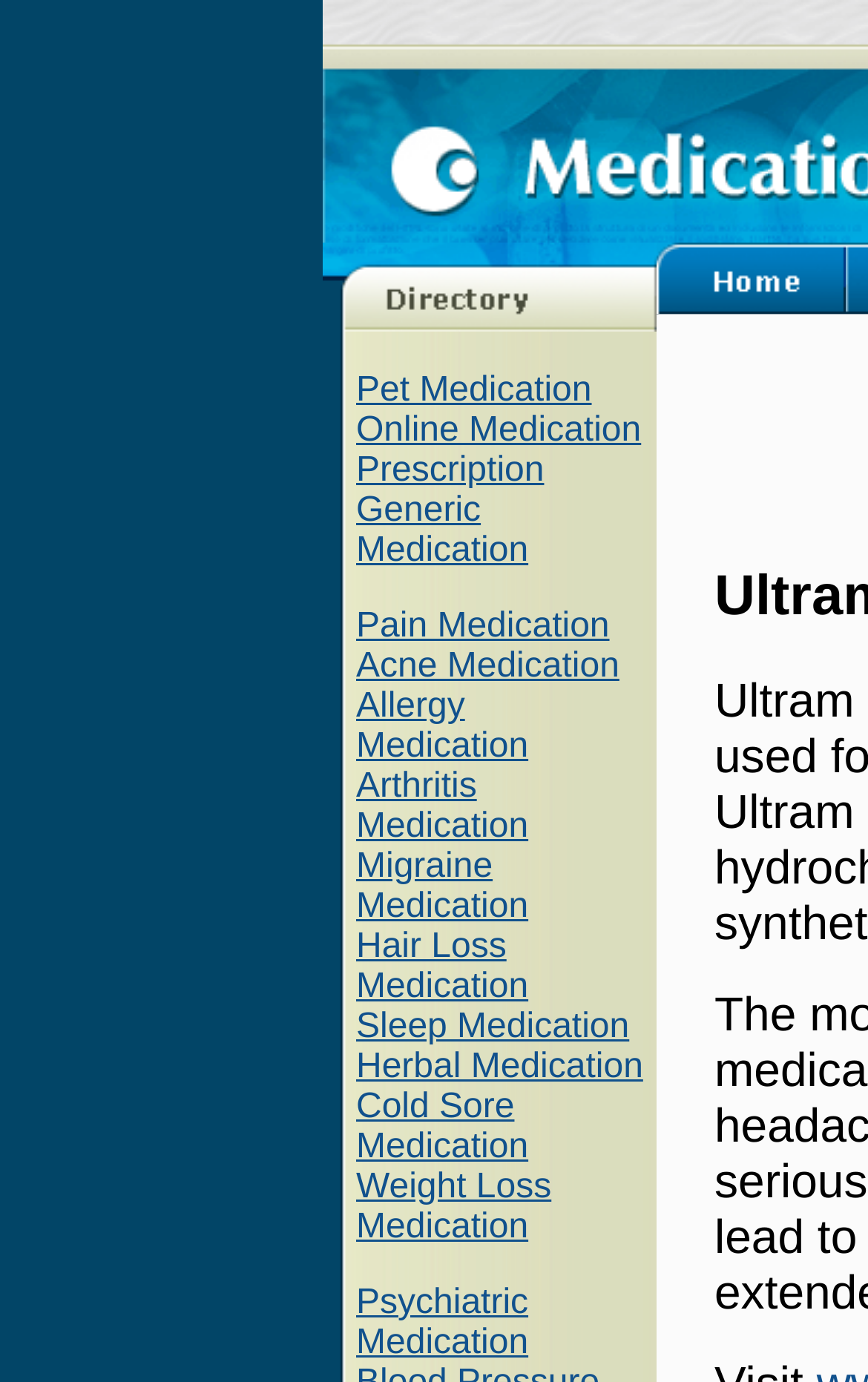Find the bounding box coordinates of the clickable element required to execute the following instruction: "Go to Pet Medication". Provide the coordinates as four float numbers between 0 and 1, i.e., [left, top, right, bottom].

[0.41, 0.269, 0.682, 0.296]